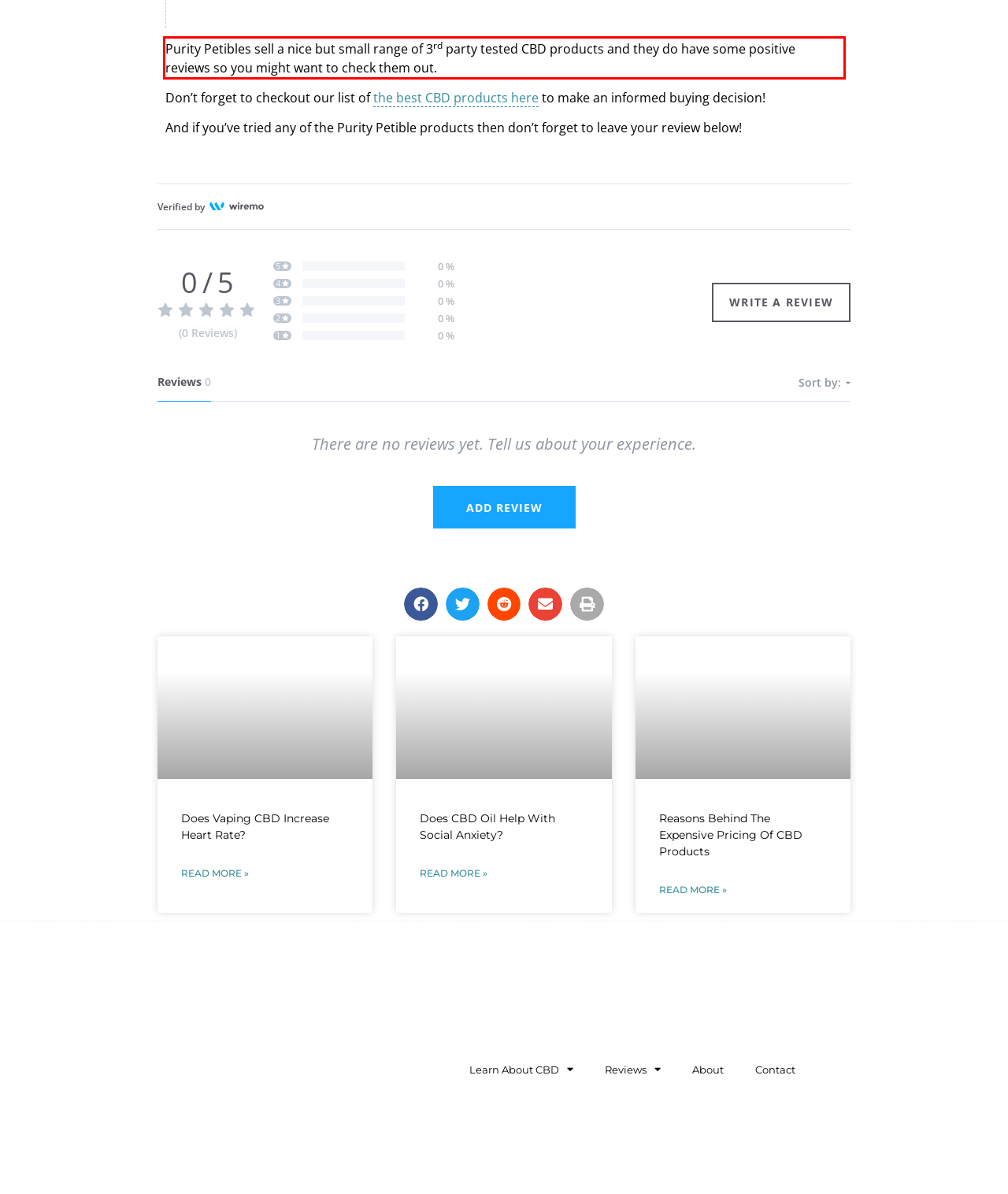The screenshot you have been given contains a UI element surrounded by a red rectangle. Use OCR to read and extract the text inside this red rectangle.

Purity Petibles sell a nice but small range of 3rd party tested CBD products and they do have some positive reviews so you might want to check them out.